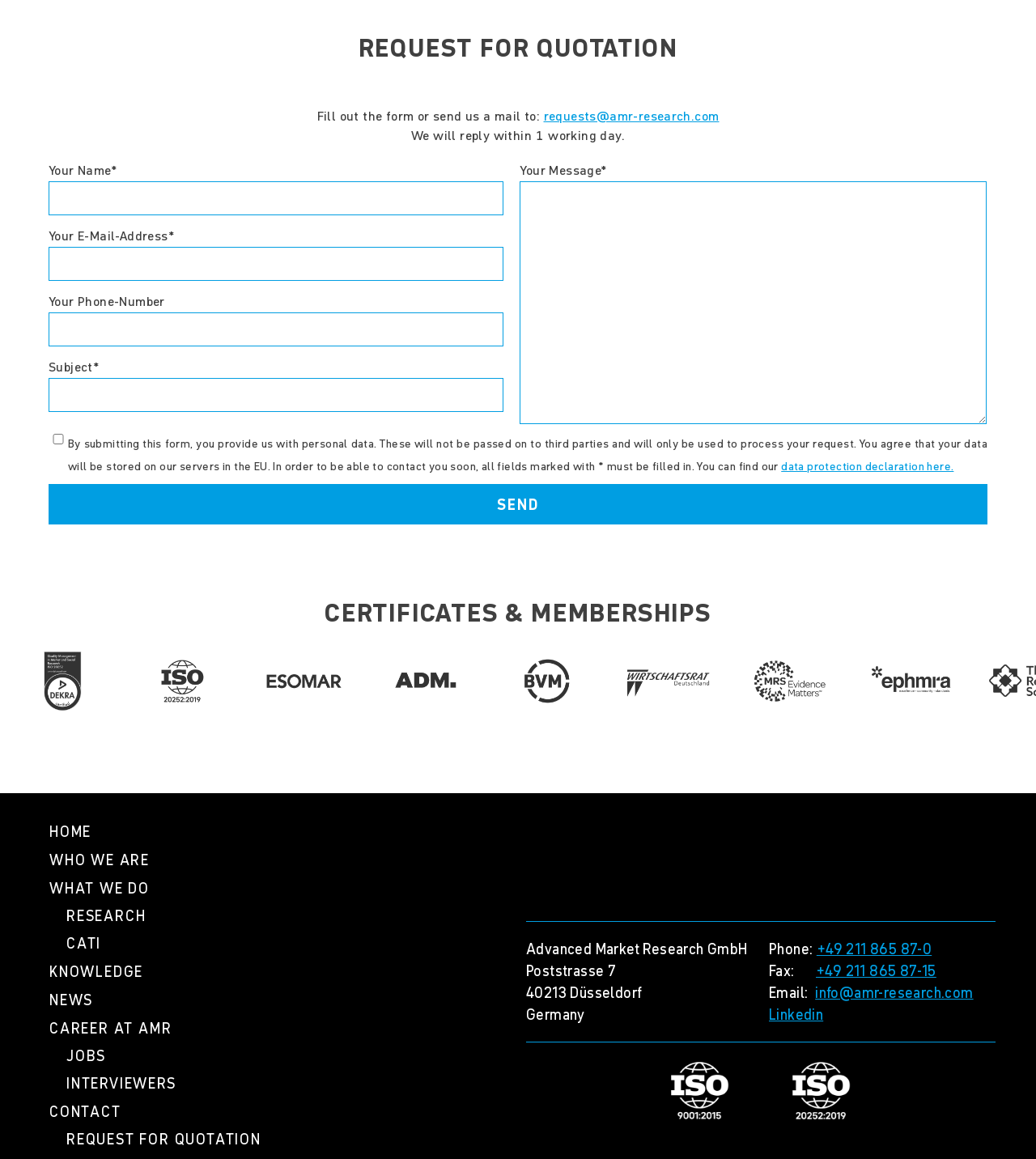Identify the bounding box coordinates necessary to click and complete the given instruction: "Enter your email address".

[0.047, 0.213, 0.486, 0.242]